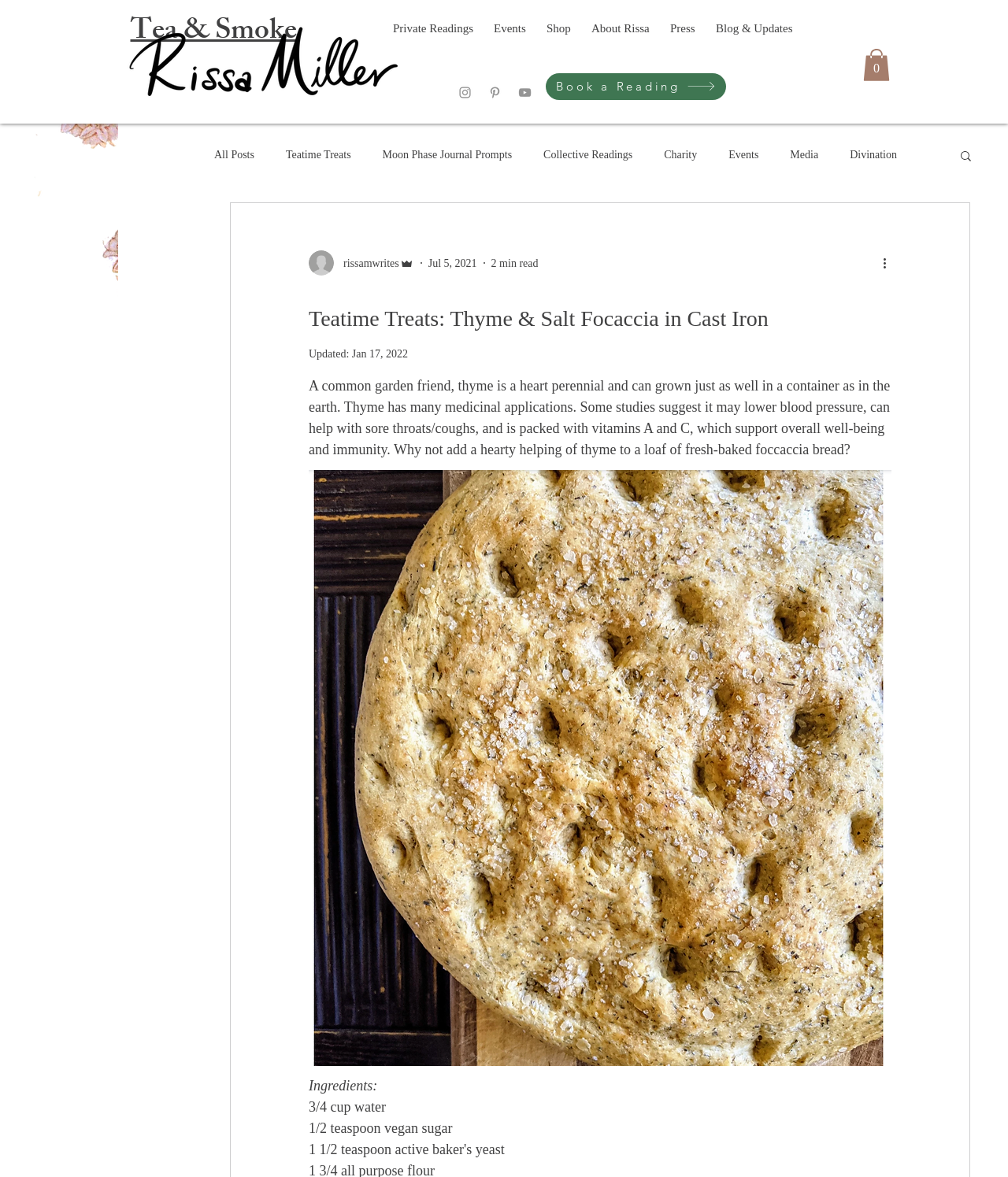Determine the bounding box for the HTML element described here: "Moon Phase Journal Prompts". The coordinates should be given as [left, top, right, bottom] with each number being a float between 0 and 1.

[0.379, 0.126, 0.508, 0.137]